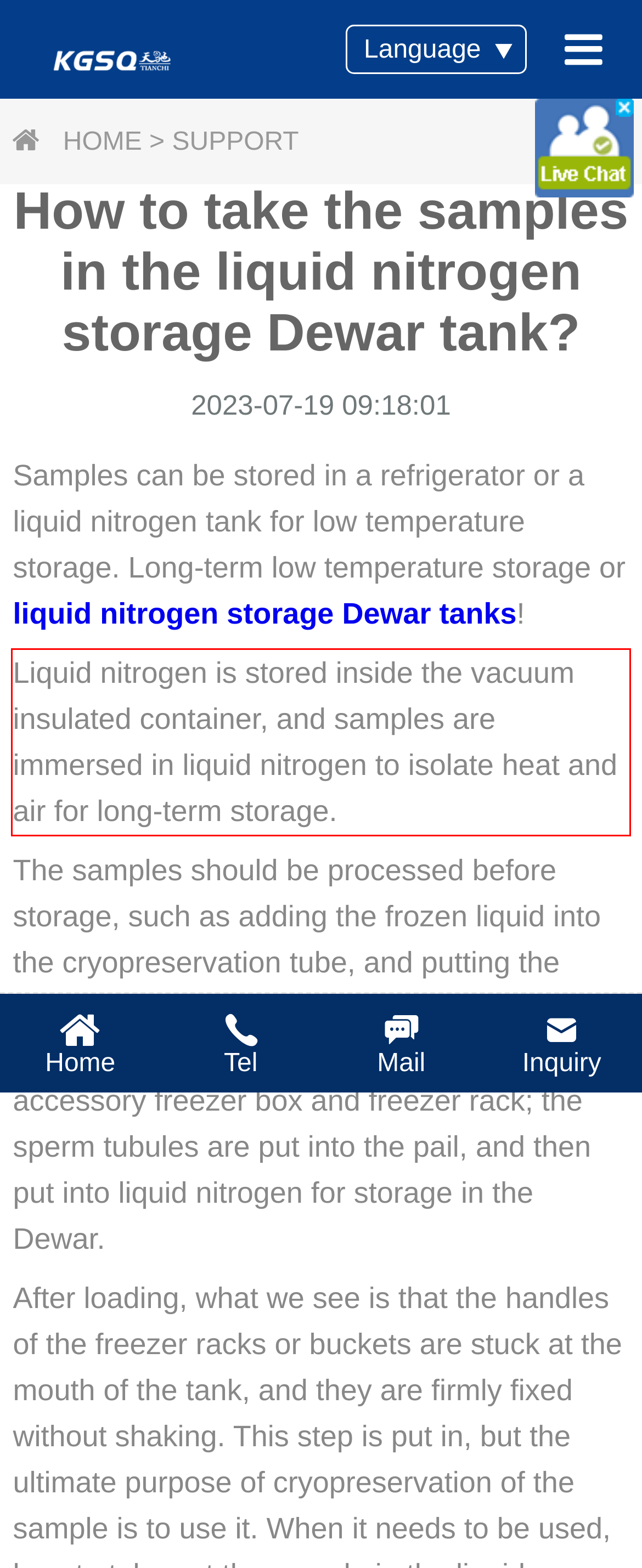Analyze the red bounding box in the provided webpage screenshot and generate the text content contained within.

Liquid nitrogen is stored inside the vacuum insulated container, and samples are immersed in liquid nitrogen to isolate heat and air for long-term storage.